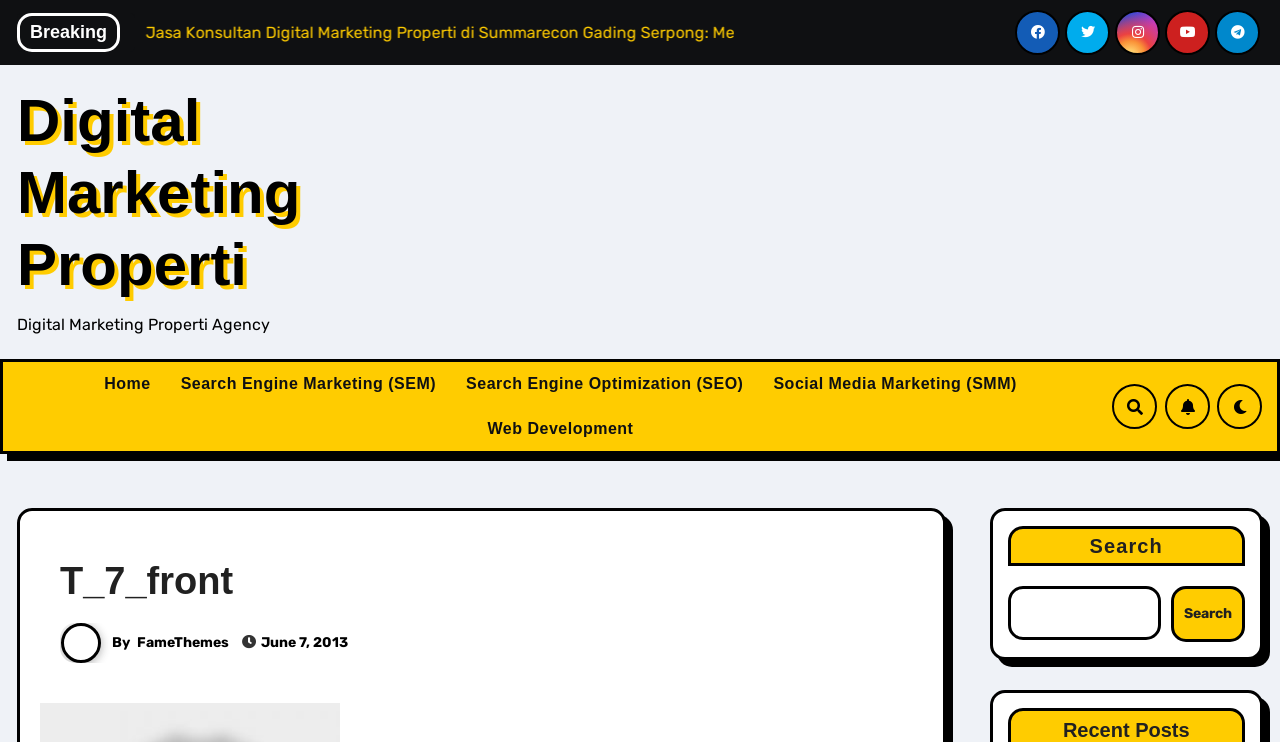Bounding box coordinates should be provided in the format (top-left x, top-left y, bottom-right x, bottom-right y) with all values between 0 and 1. Identify the bounding box for this UI element: Web Development

[0.369, 0.548, 0.507, 0.608]